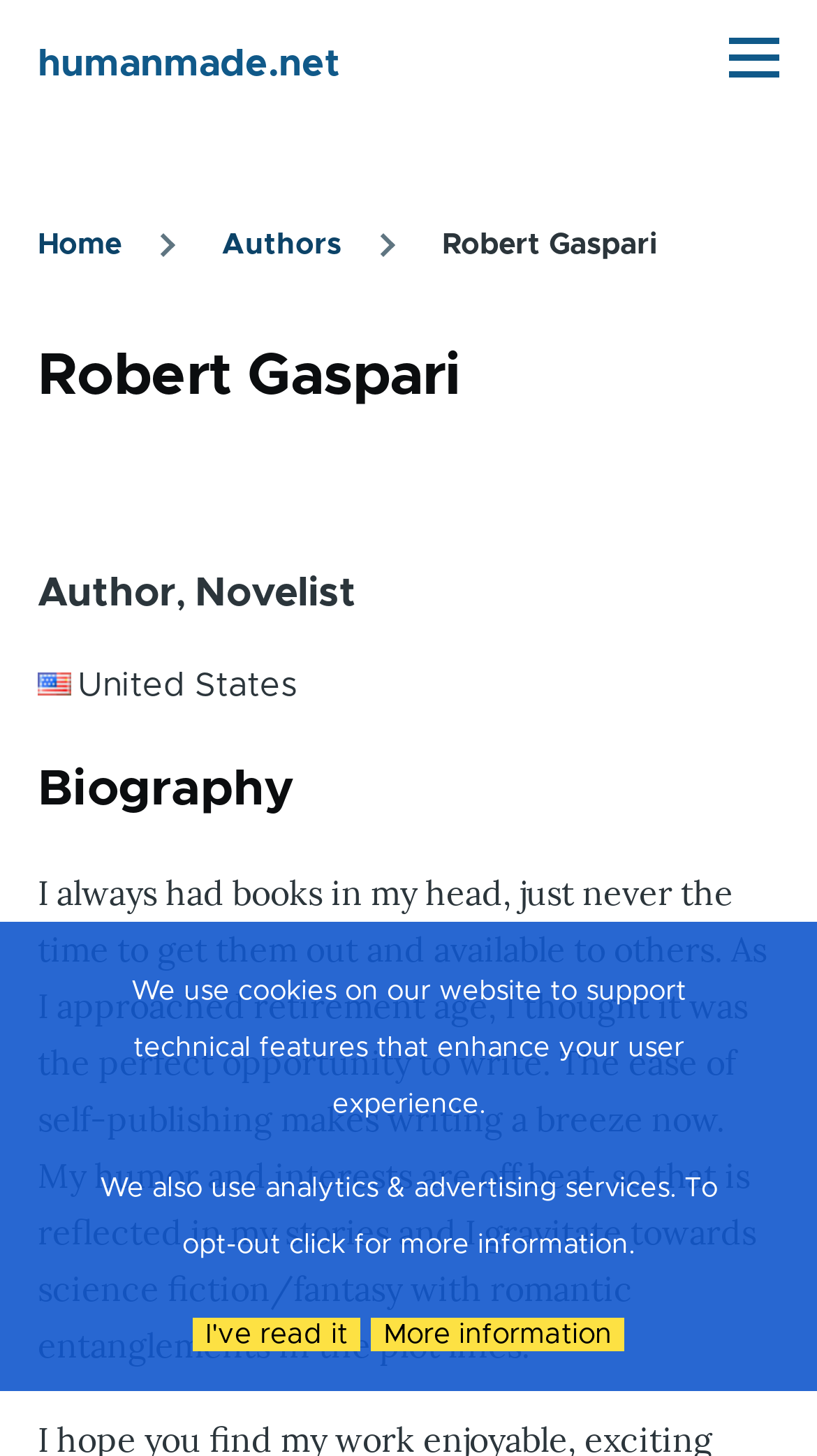What is the genre of books written by Robert Gaspari?
Look at the image and respond with a one-word or short-phrase answer.

Fantasy, Romance, Science fiction